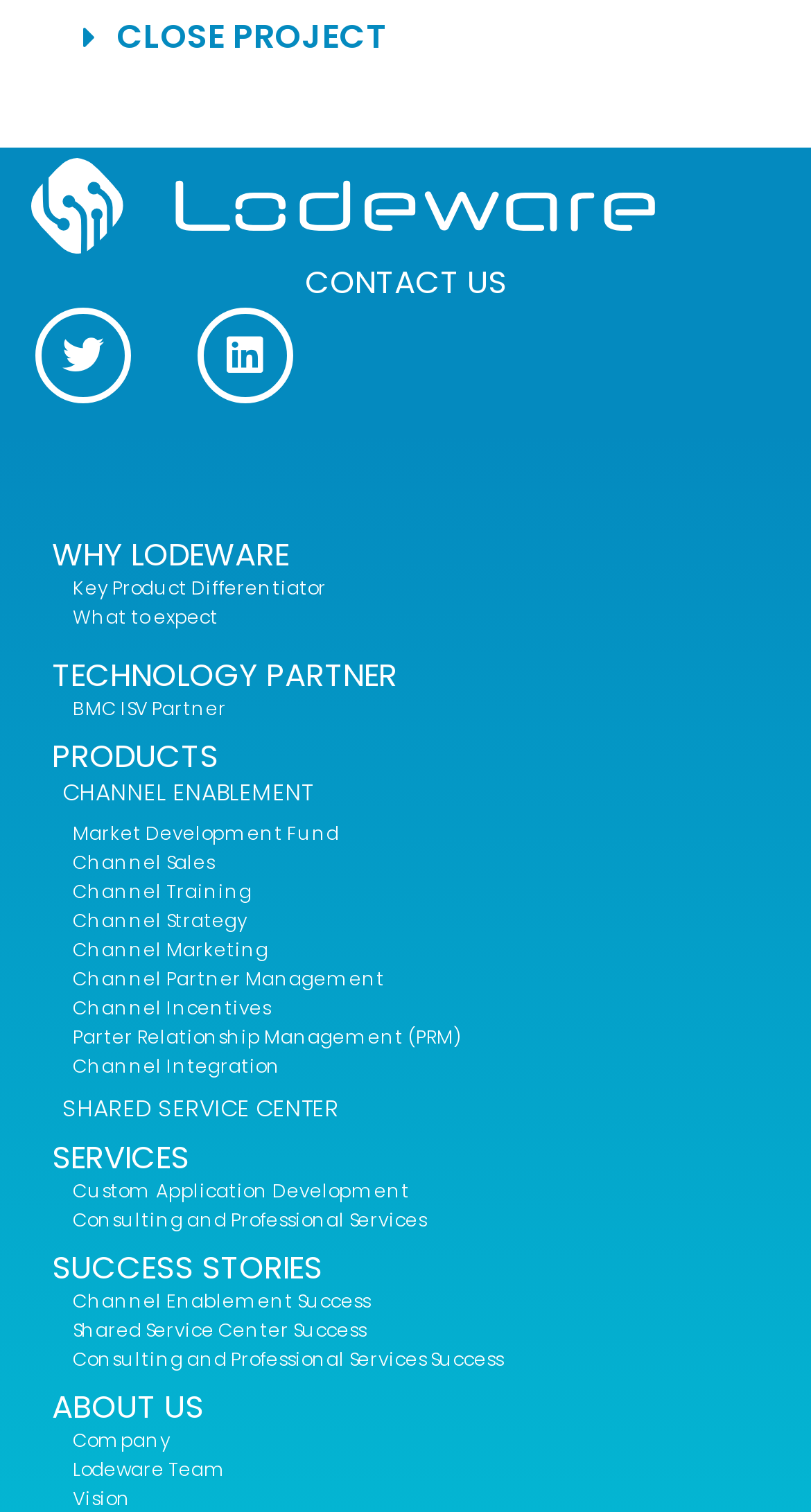Find the bounding box coordinates of the element to click in order to complete this instruction: "Click the 'CLOSE PROJECT' button". The bounding box coordinates must be four float numbers between 0 and 1, denoted as [left, top, right, bottom].

[0.064, 0.013, 0.936, 0.042]